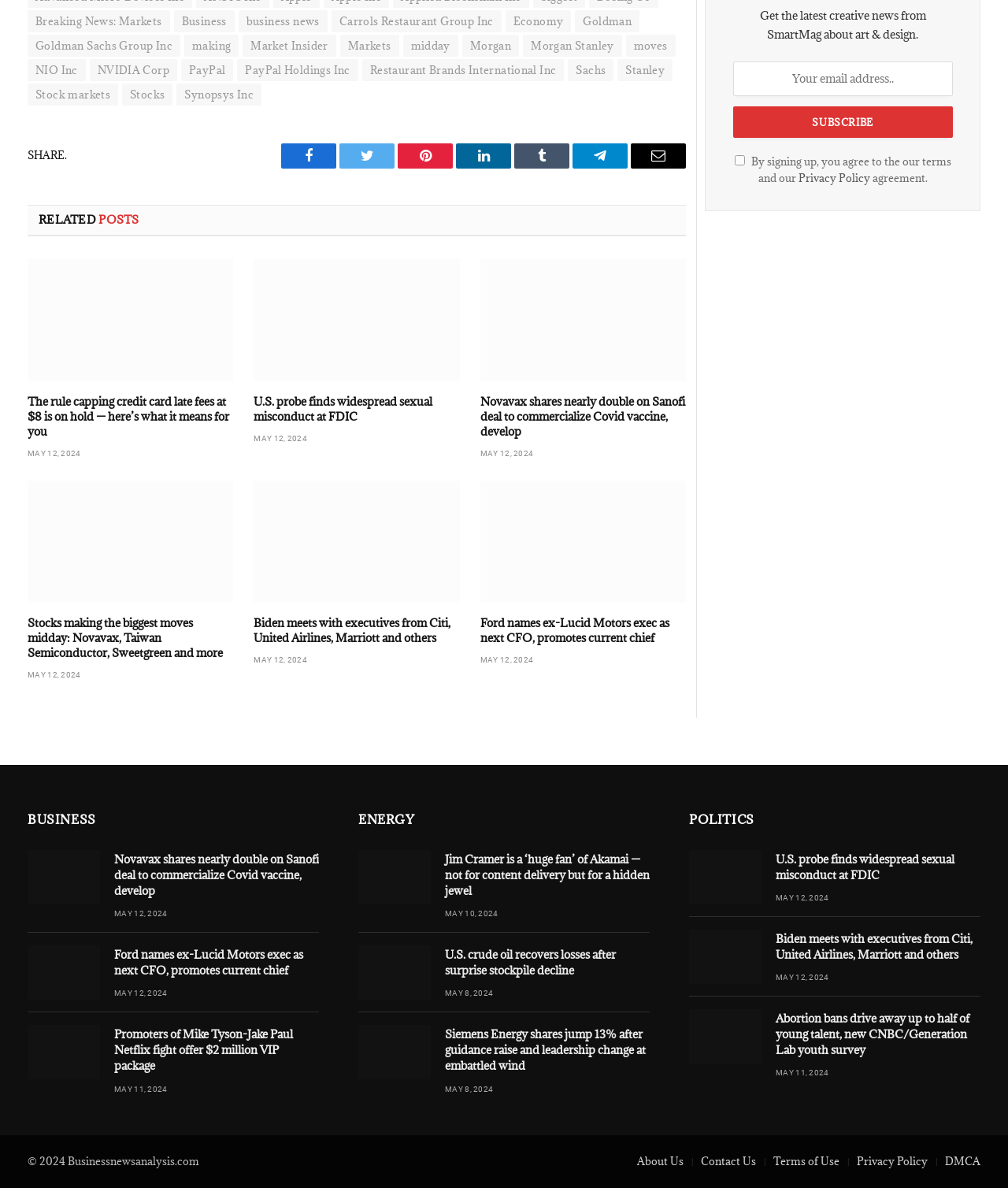Mark the bounding box of the element that matches the following description: "Contact".

None